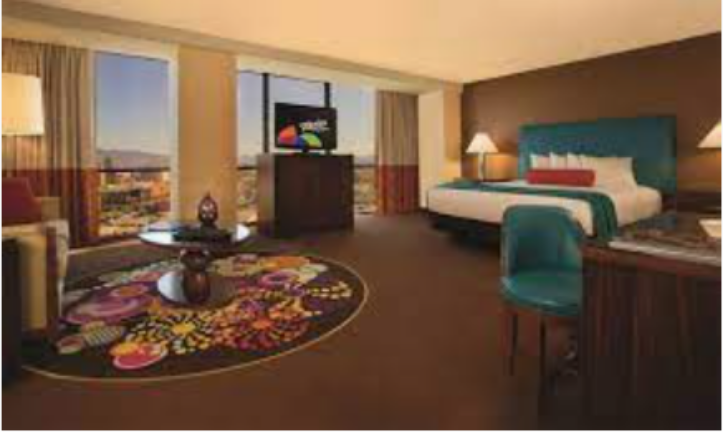What shape is the rug?
From the details in the image, provide a complete and detailed answer to the question.

The caption describes the rug as 'unique, circular rug adorned with colorful patterns', which implies that the rug is circular in shape.